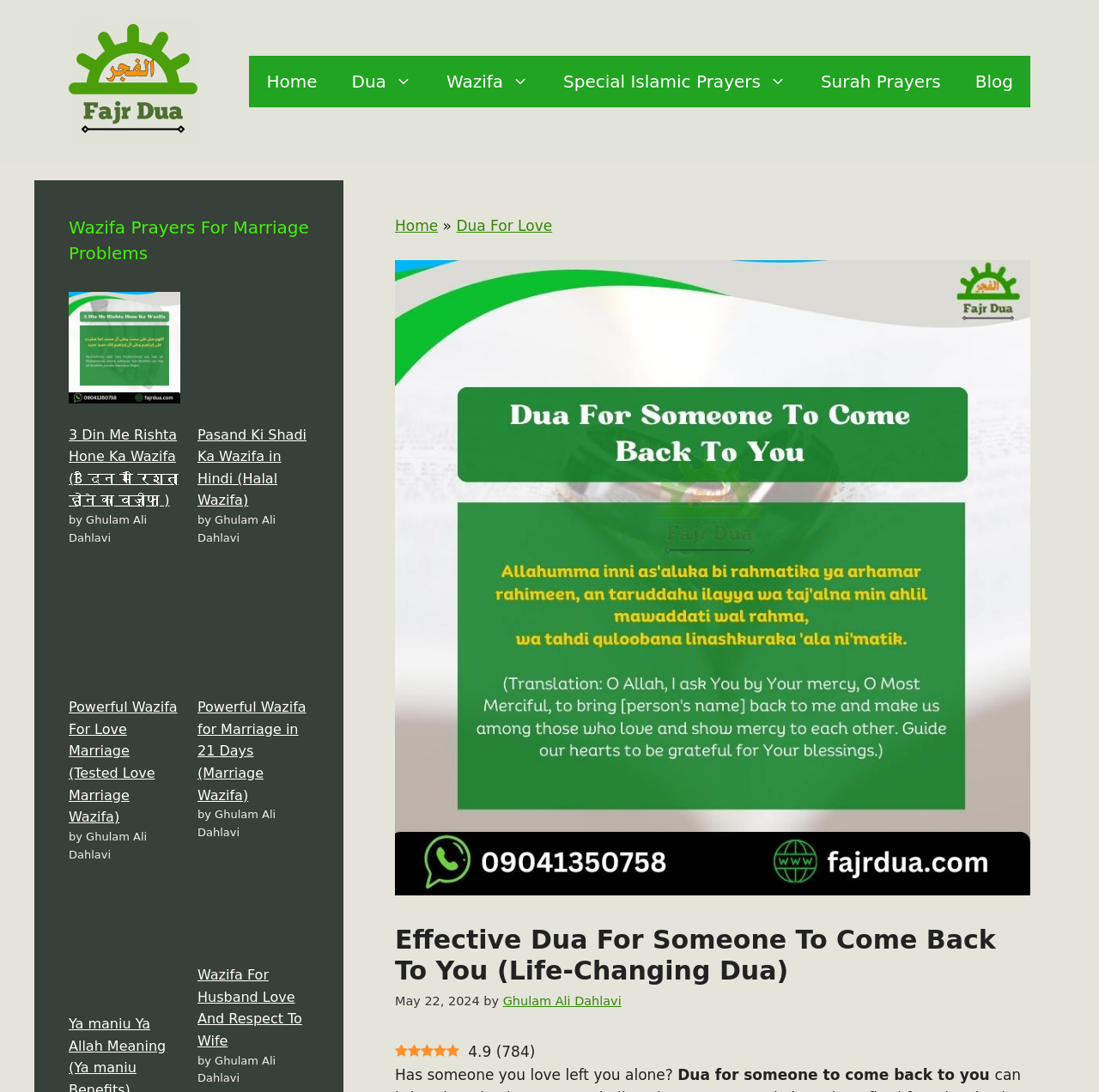What is the primary heading on this webpage?

Effective Dua For Someone To Come Back To You (Life-Changing Dua)